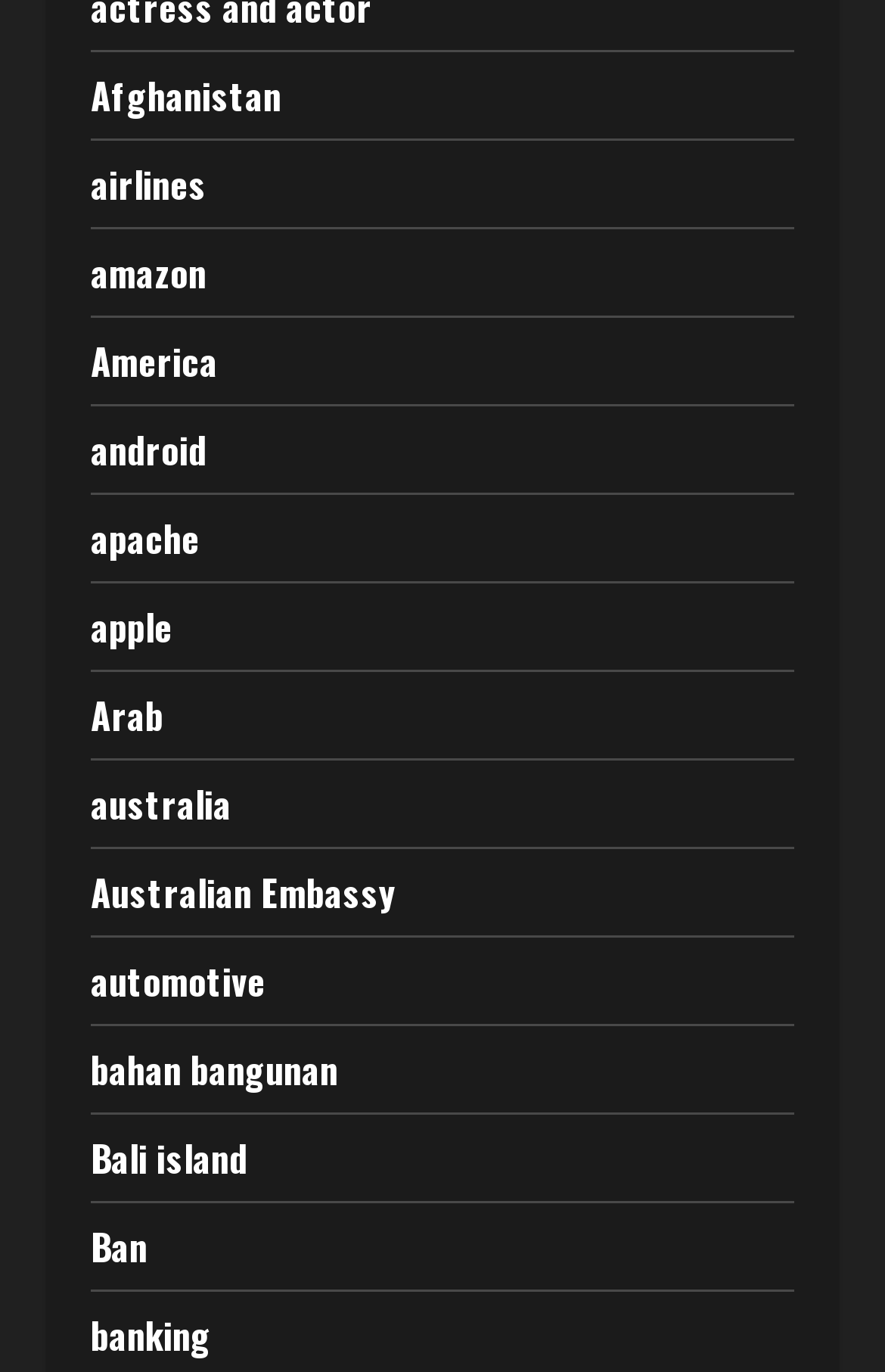Locate the bounding box coordinates of the UI element described by: "Bali island". The bounding box coordinates should consist of four float numbers between 0 and 1, i.e., [left, top, right, bottom].

[0.103, 0.824, 0.279, 0.864]